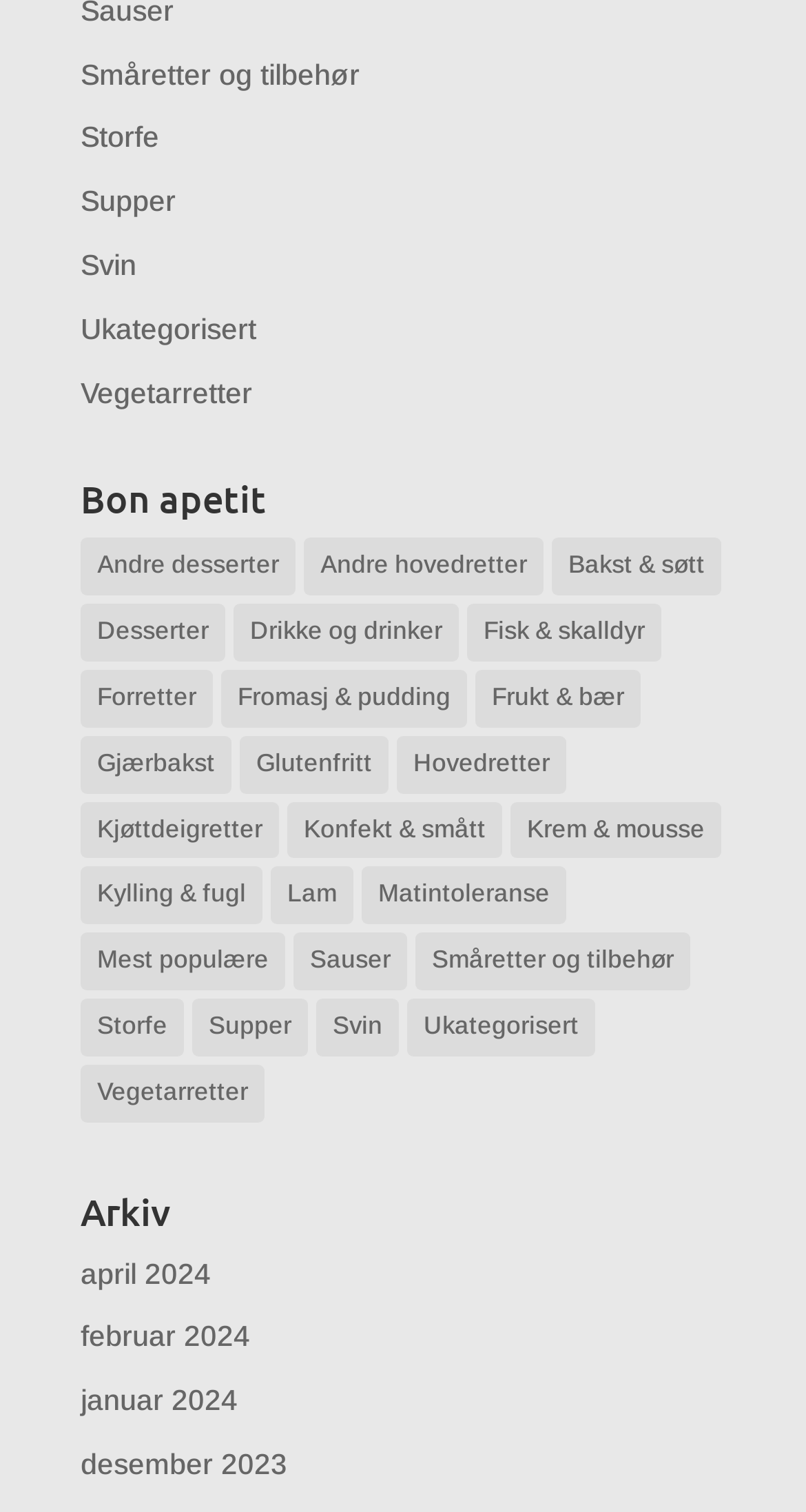Provide the bounding box coordinates of the UI element that matches the description: "januar 2024".

[0.1, 0.915, 0.295, 0.937]